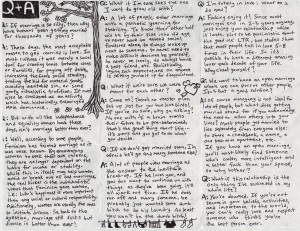Elaborate on the elements present in the image.

The image features a visually engaging pamphlet titled "Q&A," which discusses various perspectives on marriage, particularly in the context of same-sex relationships and societal expectations. The layout includes a tree illustration, adding a whimsical touch to the informative content. The textual content offers a series of questions and answers that cover themes such as the motivations behind marriage, the societal implications of gaining legal recognition, and personal reflections on love and commitment. Central ideas include a discussion about the notion of "good" versus "dumb" reasons for marrying, advice on relationships, and the importance of enjoying love without the pressure of permanence. This pamphlet, produced by artist Sy Wagon, reflects both a critique of traditional views on marriage and a celebration of love's varied forms, making it a thought-provoking piece relevant to ongoing conversations around marriage equality and personal fulfillment.